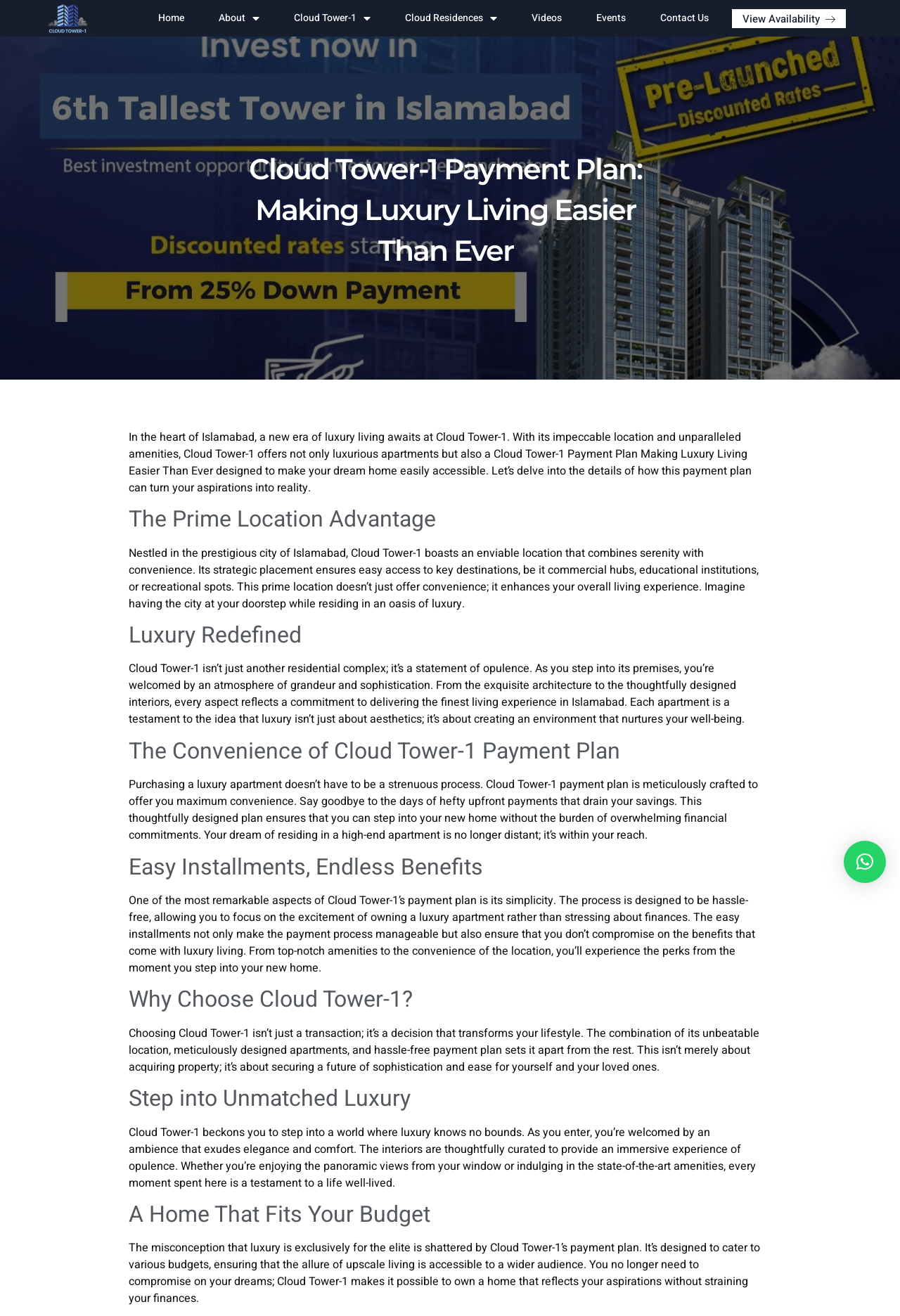Please identify the bounding box coordinates of the region to click in order to complete the given instruction: "Contact 'Us'". The coordinates should be four float numbers between 0 and 1, i.e., [left, top, right, bottom].

[0.734, 0.0, 0.788, 0.028]